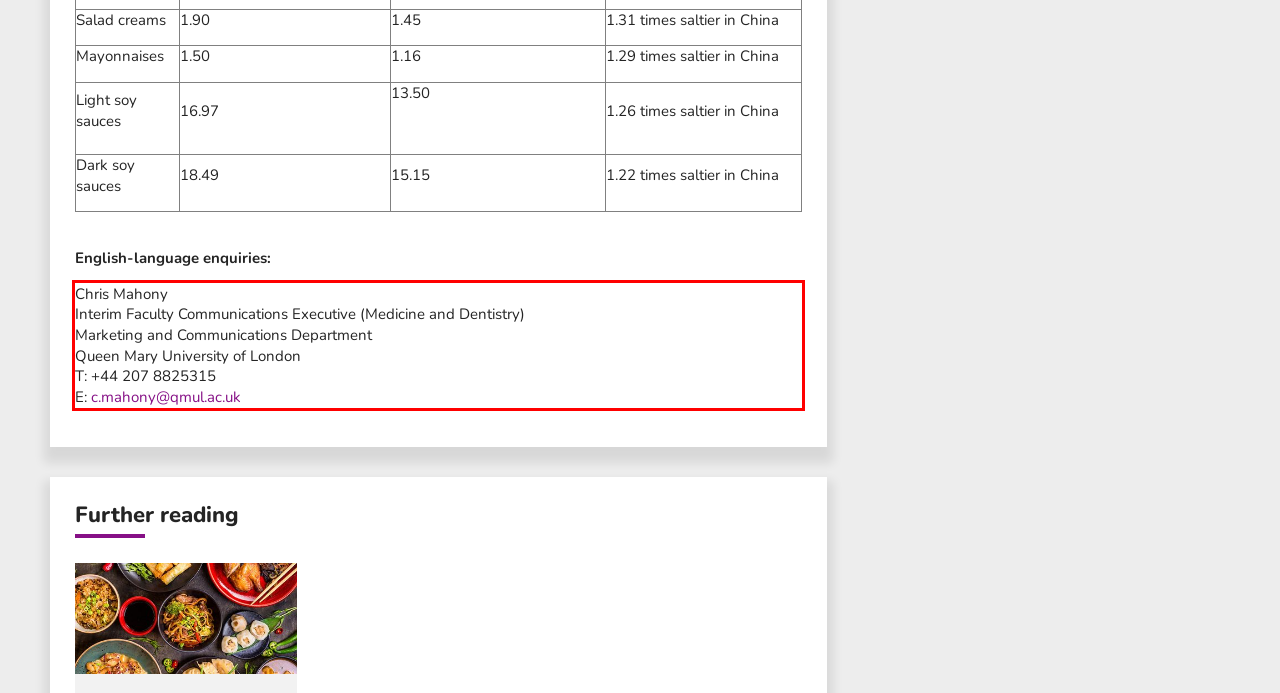Inspect the webpage screenshot that has a red bounding box and use OCR technology to read and display the text inside the red bounding box.

Chris Mahony Interim Faculty Communications Executive (Medicine and Dentistry) Marketing and Communications Department Queen Mary University of London T: +44 207 8825315 E: c.mahony@qmul.ac.uk